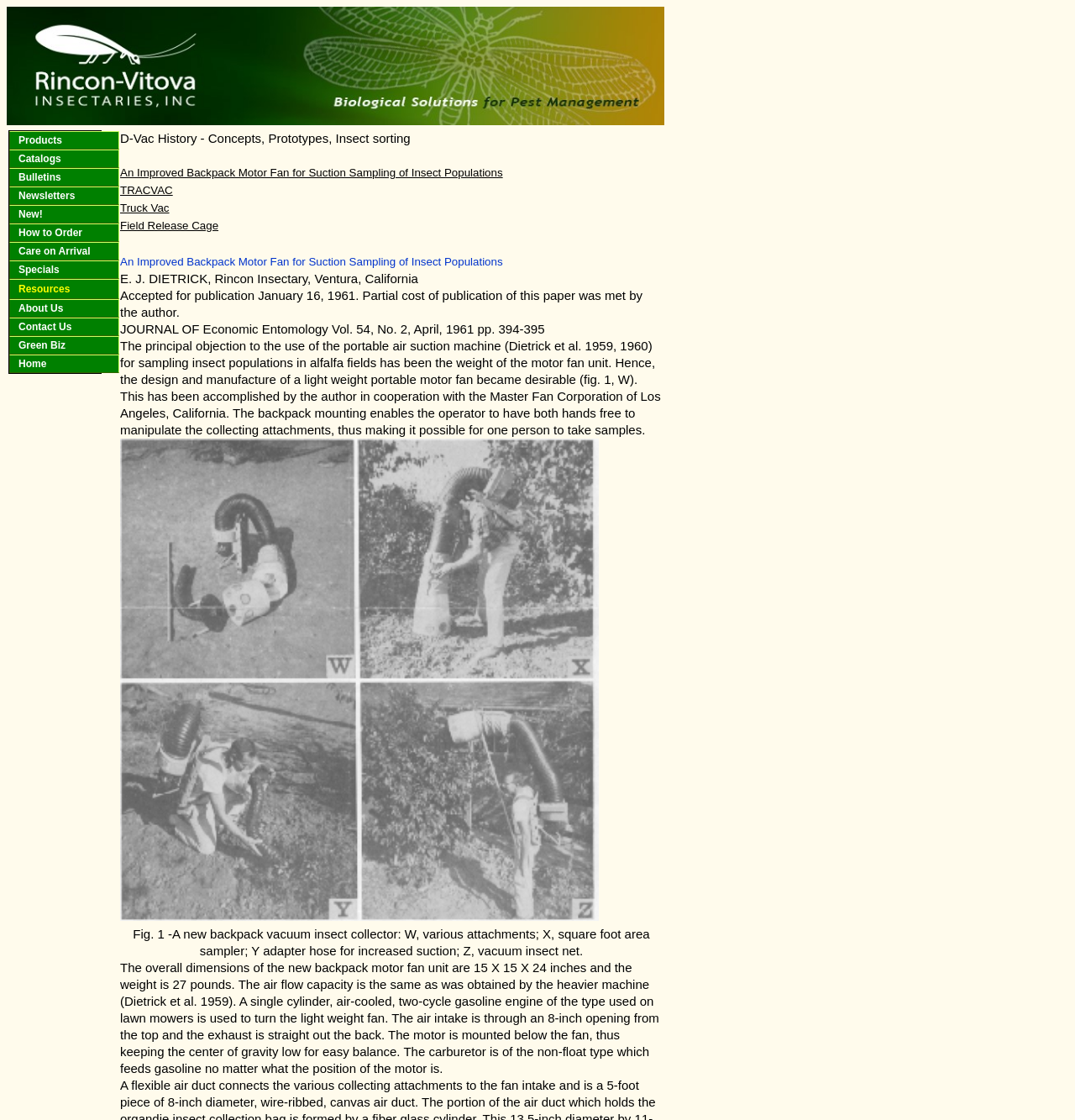Identify the bounding box coordinates of the element that should be clicked to fulfill this task: "Click on the Newsletters link". The coordinates should be provided as four float numbers between 0 and 1, i.e., [left, top, right, bottom].

[0.009, 0.167, 0.111, 0.183]